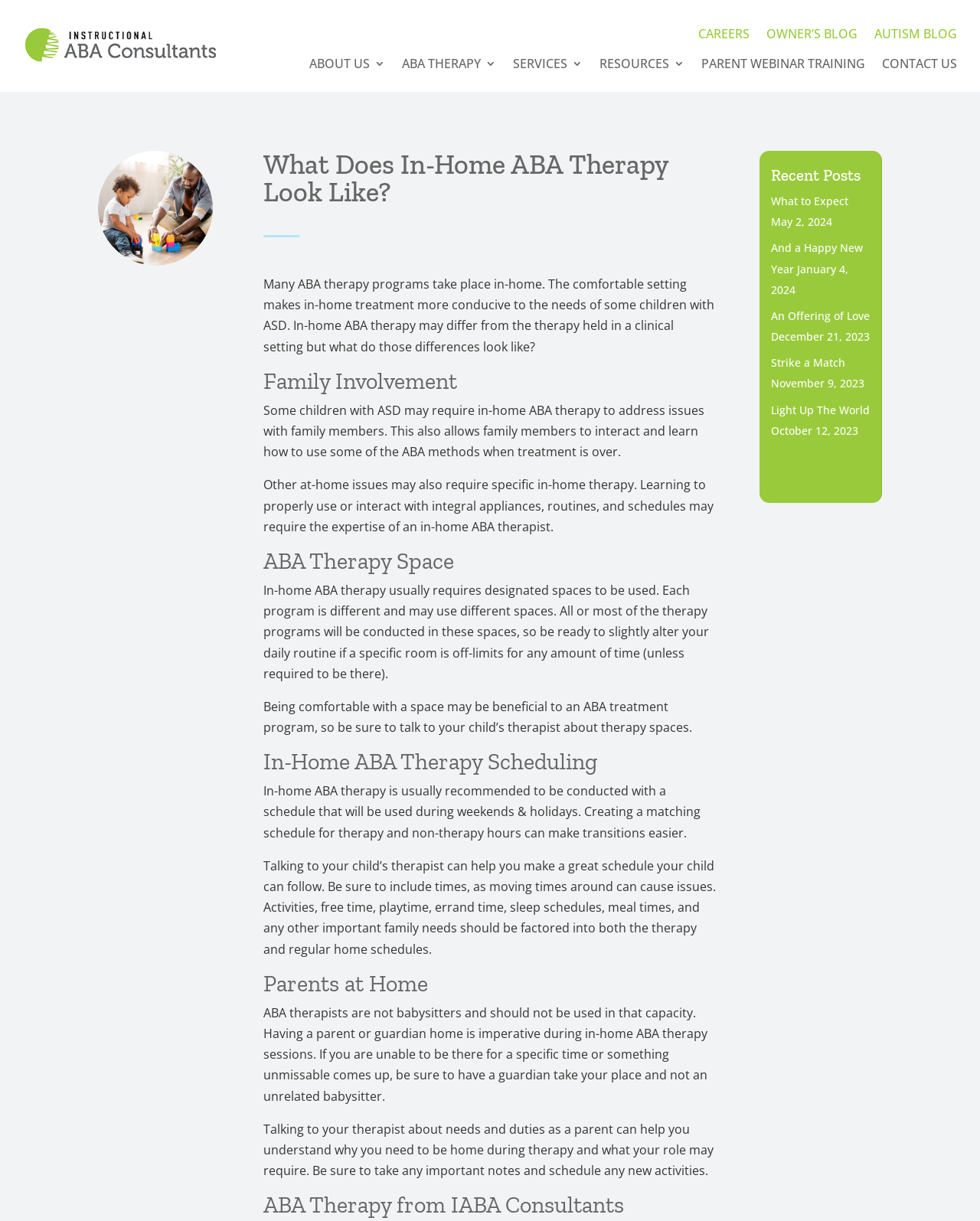Bounding box coordinates are to be given in the format (top-left x, top-left y, bottom-right x, bottom-right y). All values must be floating point numbers between 0 and 1. Provide the bounding box coordinate for the UI element described as: Events

None